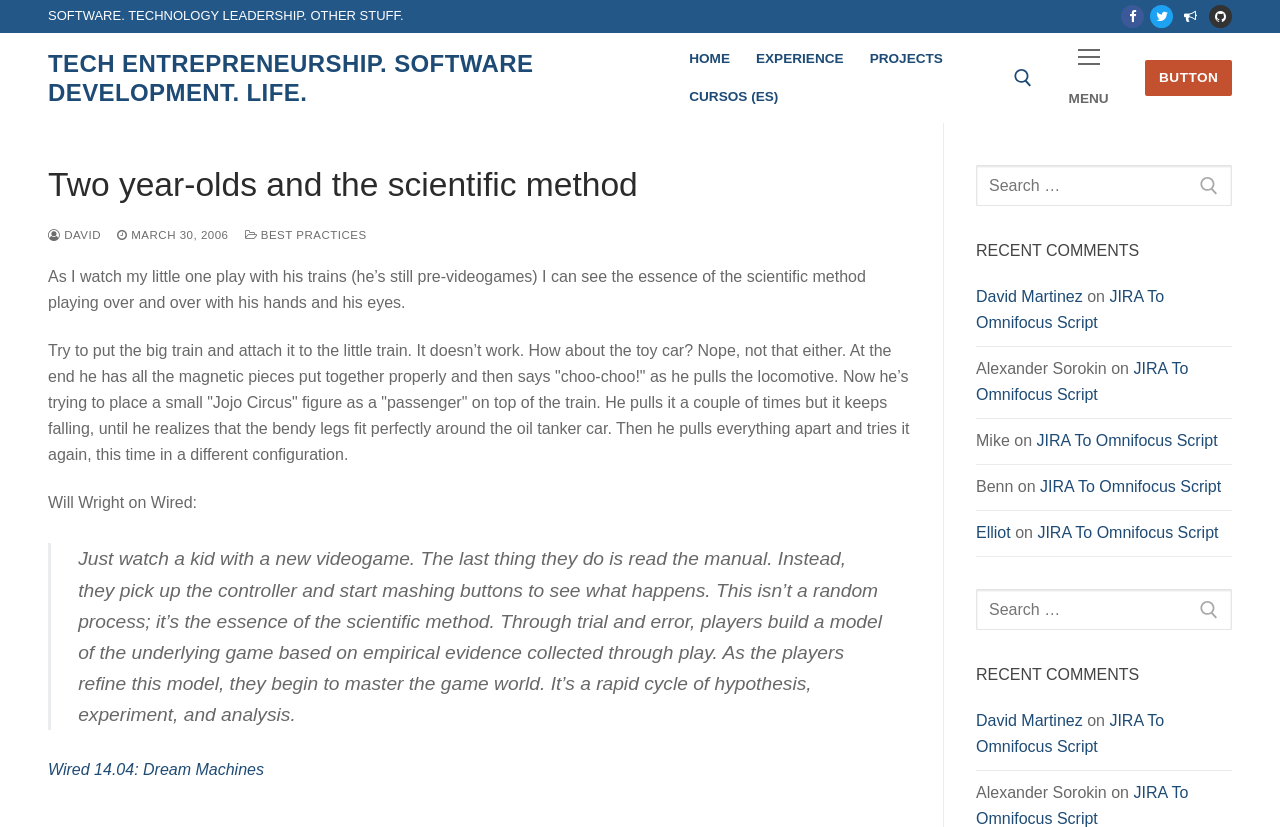What is the name of the publication quoted on the webpage?
Can you give a detailed and elaborate answer to the question?

The webpage includes a blockquote from Will Wright, which is attributed to 'Wired 14.04: Dream Machines'. This suggests that the publication being quoted is Wired.